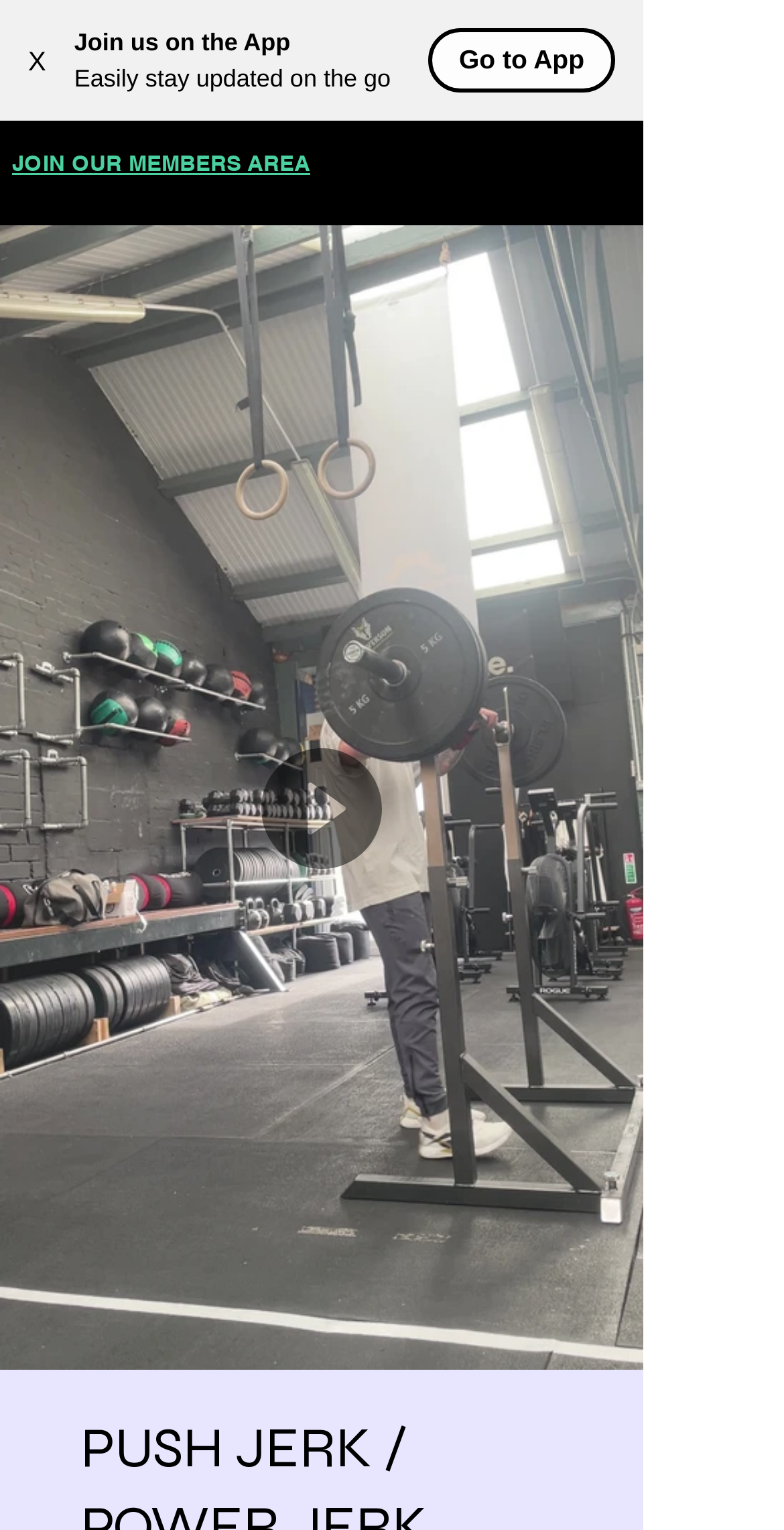Answer succinctly with a single word or phrase:
What is the purpose of the 'Go to App' button?

To stay updated on the go